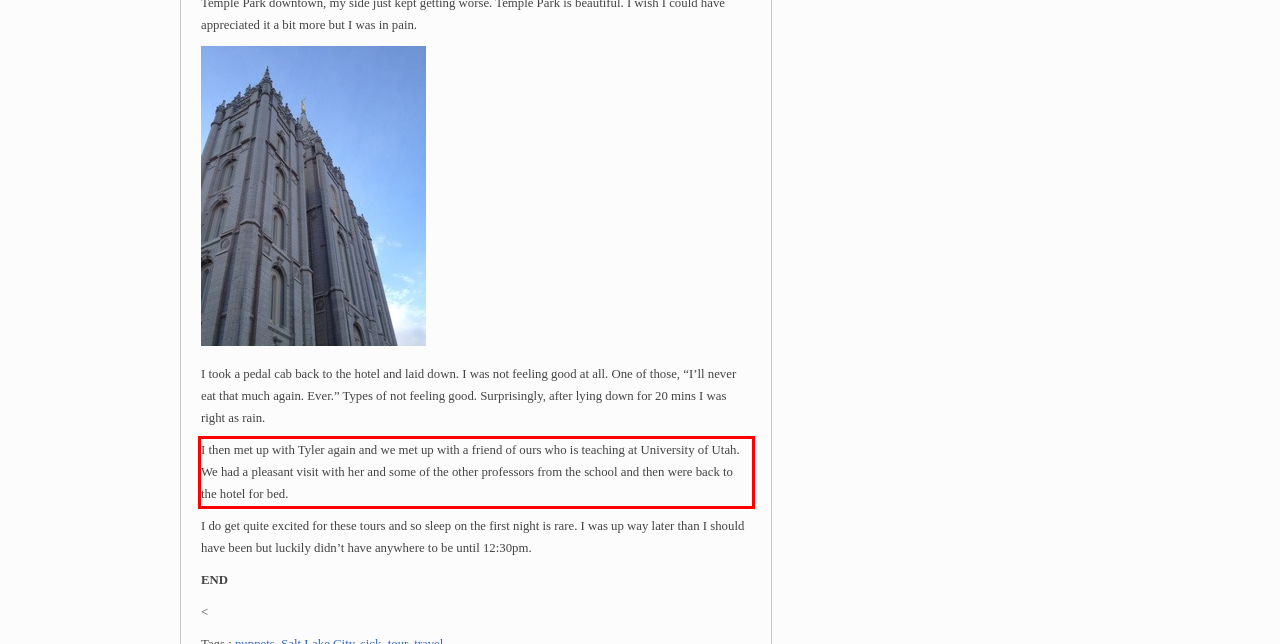With the given screenshot of a webpage, locate the red rectangle bounding box and extract the text content using OCR.

I then met up with Tyler again and we met up with a friend of ours who is teaching at University of Utah. We had a pleasant visit with her and some of the other professors from the school and then were back to the hotel for bed.